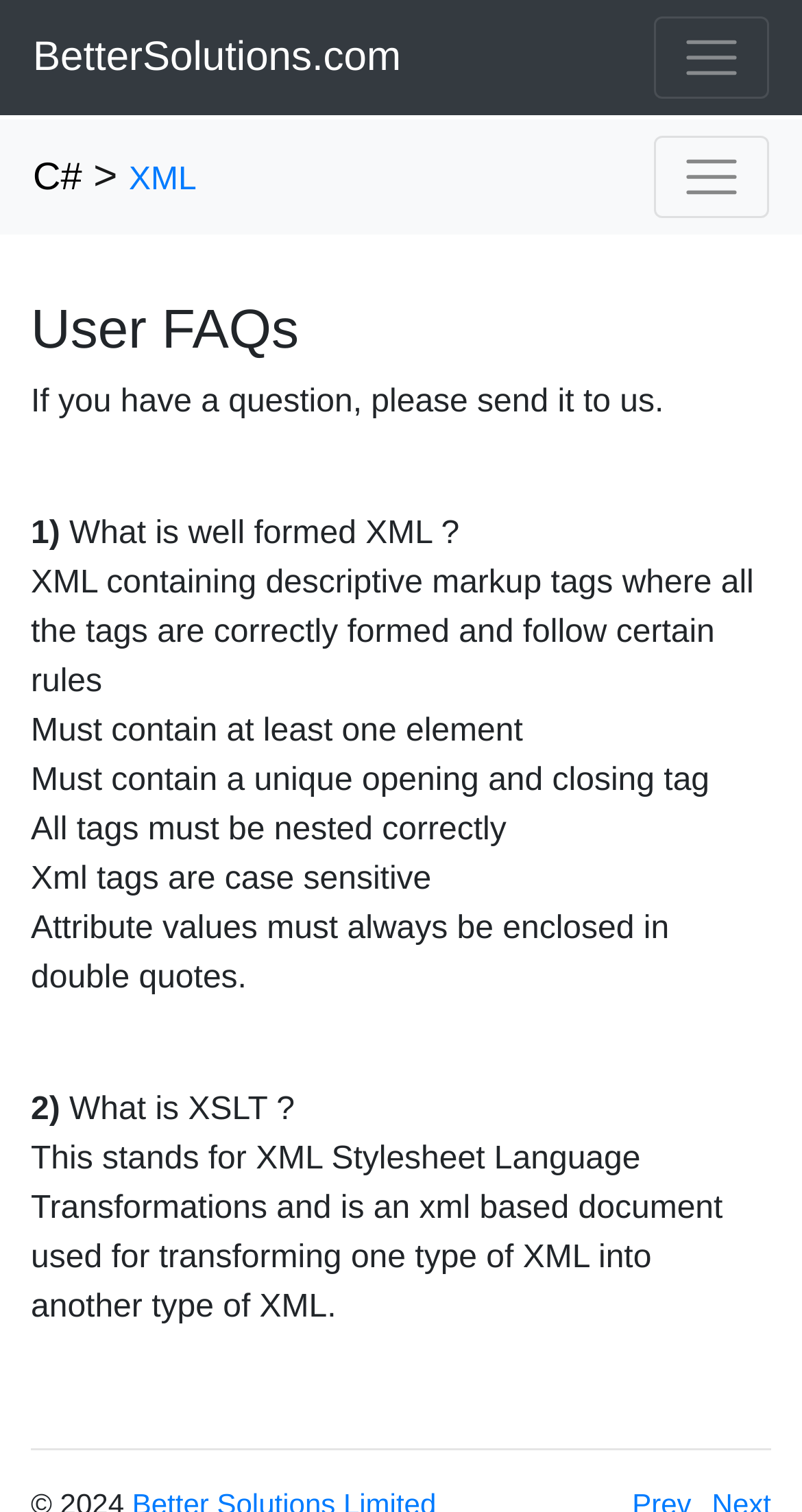What does XSLT stand for?
Please provide a single word or phrase as the answer based on the screenshot.

XML Stylesheet Language Transformations